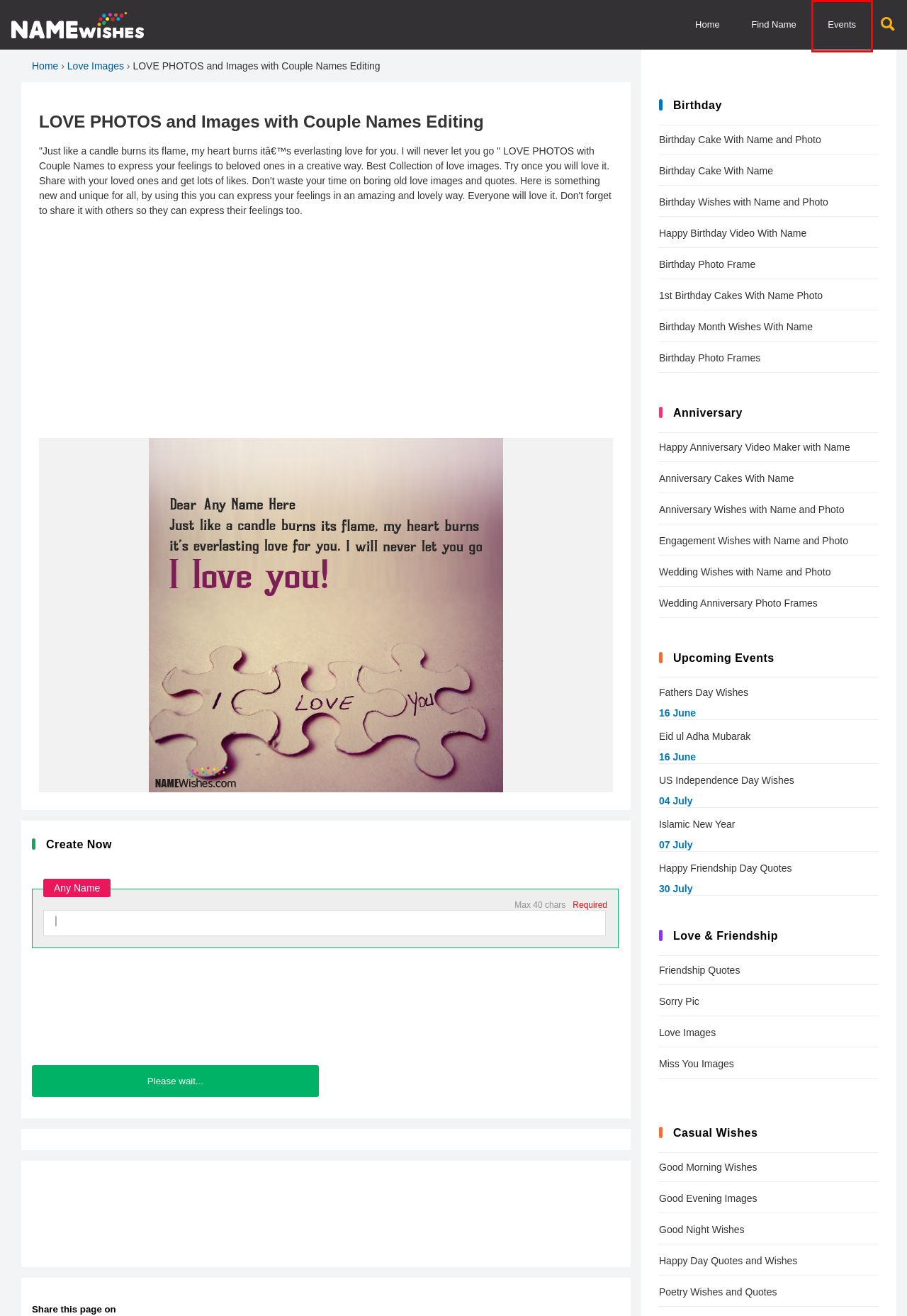You have a screenshot of a webpage with an element surrounded by a red bounding box. Choose the webpage description that best describes the new page after clicking the element inside the red bounding box. Here are the candidates:
A. Fascinating Wishes With Name and Photo
B. Engagement Wishes
C. Holiday Wishes With Name and Photo
D. Eid ul Adha Mubarak
E. Wedding Wishes
F. Birthday Month Wishes Quotes and Messages With Name Photos
G. Happy Birthday Photo Frame
H. Islamic New Year

C